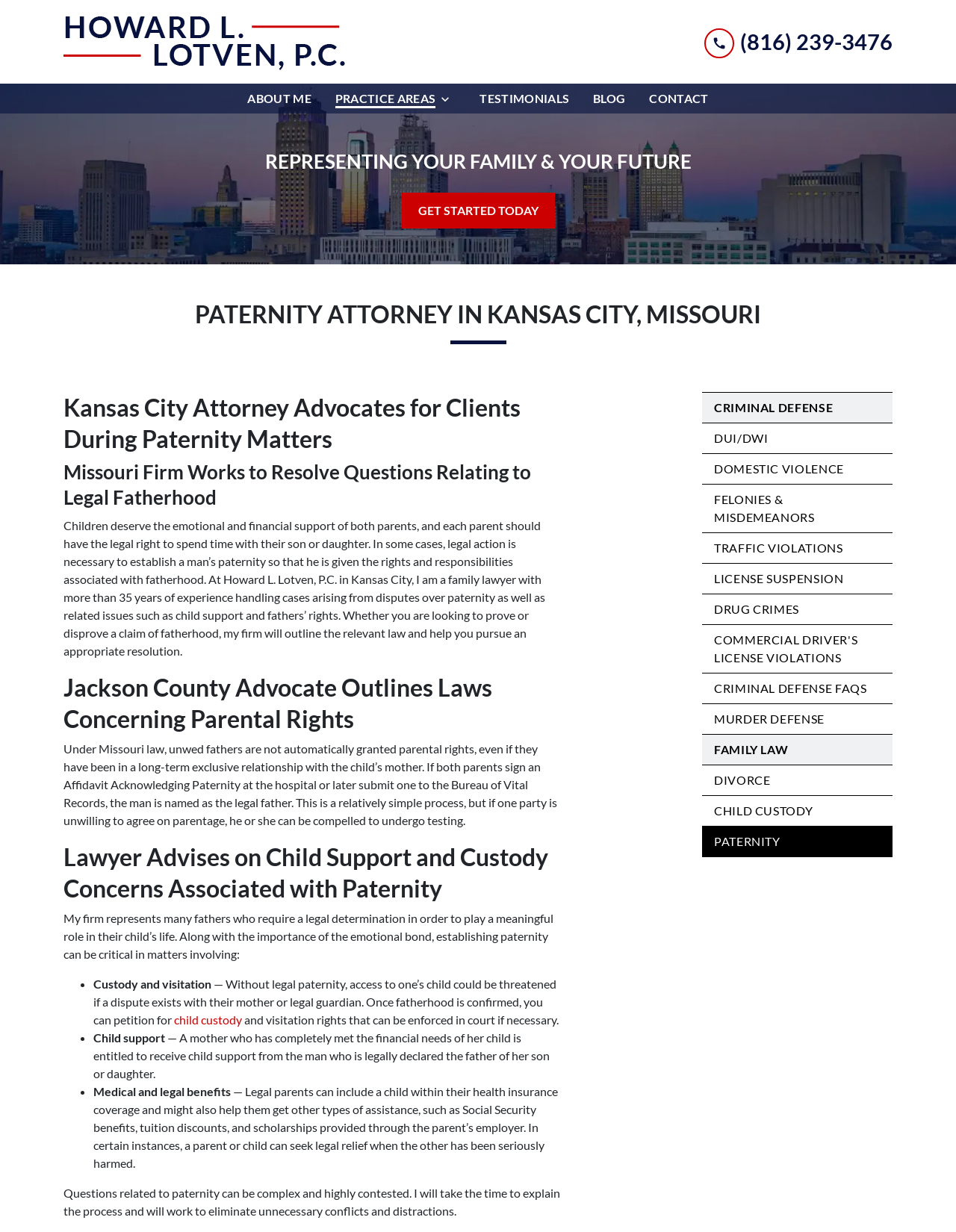What is the purpose of establishing paternity?
Refer to the image and provide a thorough answer to the question.

I found the answer by reading the text on the webpage, which explains that establishing paternity is necessary to determine legal fatherhood and to resolve questions relating to legal fatherhood, and also to determine child support, custody, and visitation rights.